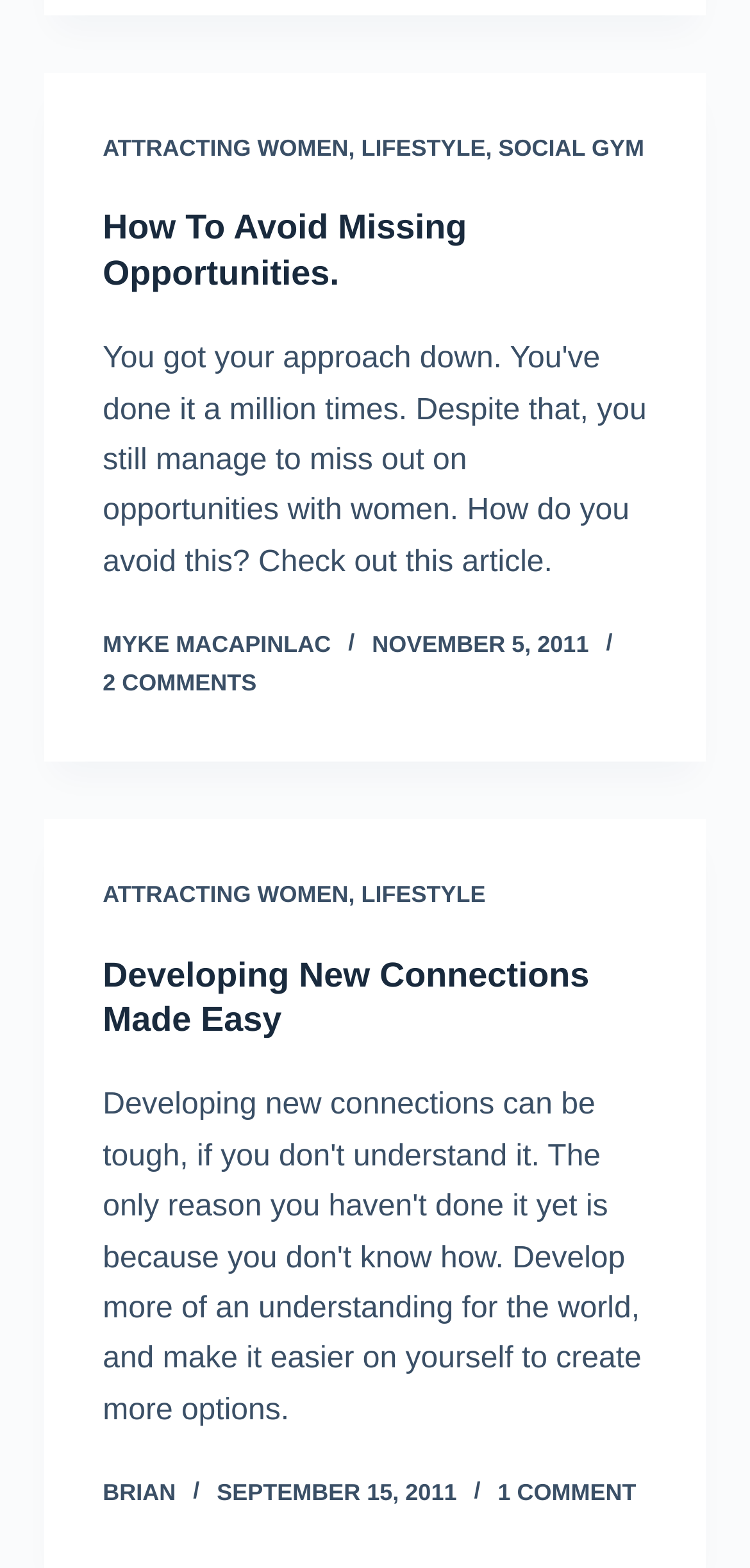Find the bounding box of the element with the following description: "Developing New Connections Made Easy". The coordinates must be four float numbers between 0 and 1, formatted as [left, top, right, bottom].

[0.137, 0.609, 0.786, 0.662]